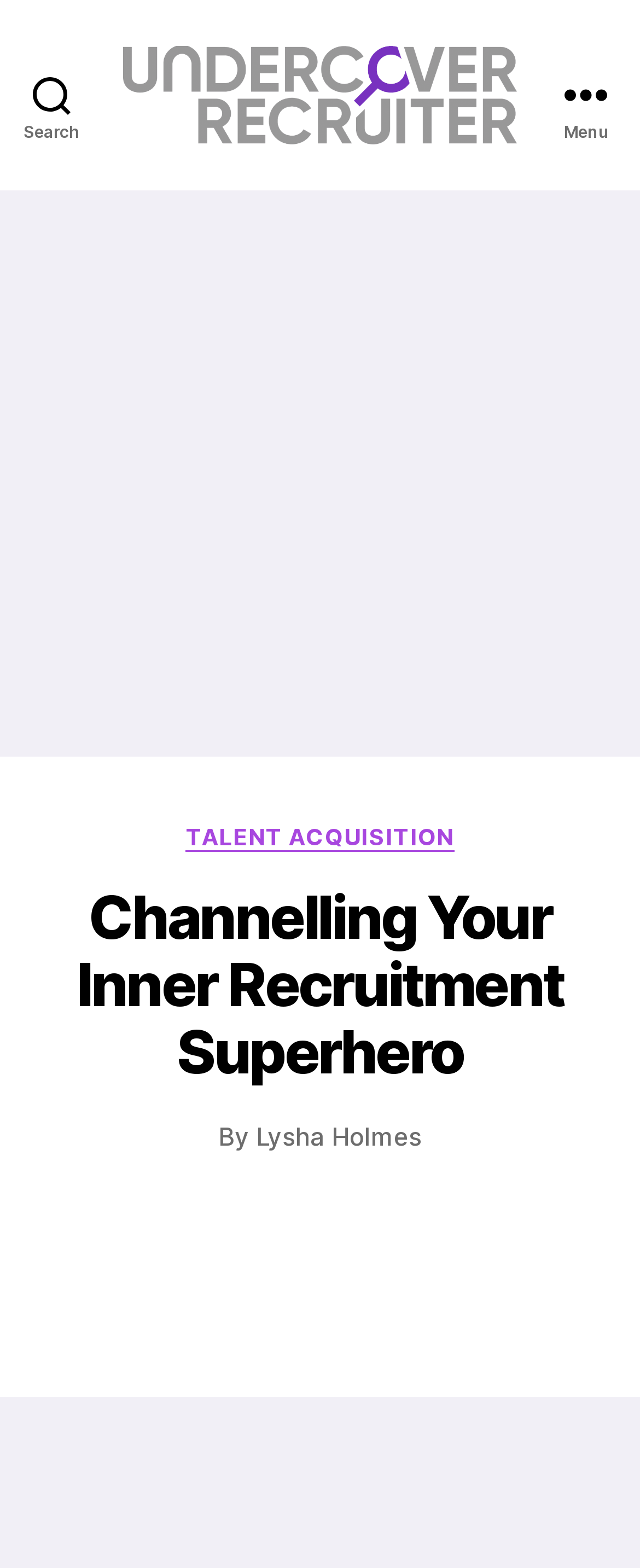Provide a comprehensive caption for the webpage.

The webpage appears to be a blog post or article titled "Channelling Your Inner Recruitment Superhero". At the top left corner, there is a search button labeled "Search". Next to it, on the same horizontal level, is a link to "Undercover Recruiter" accompanied by an image with the same name. 

On the top right corner, there is a menu button. Below the top section, the webpage is divided into two main areas. The left side is occupied by an advertisement iframe, which takes up about half of the webpage's height. Within the iframe, there is a header section with a "Categories" label, followed by a link to "TALENT ACQUISITION". 

The main content of the webpage is on the right side, where the title "Channelling Your Inner Recruitment Superhero" is displayed as a heading. Below the title, the author's name "Lysha Holmes" is mentioned, preceded by the word "By". The meta description suggests that the article is about appreciating the work of people in the Police, Fire, Medical, and Education services, but the content of the article itself is not explicitly described in the accessibility tree.